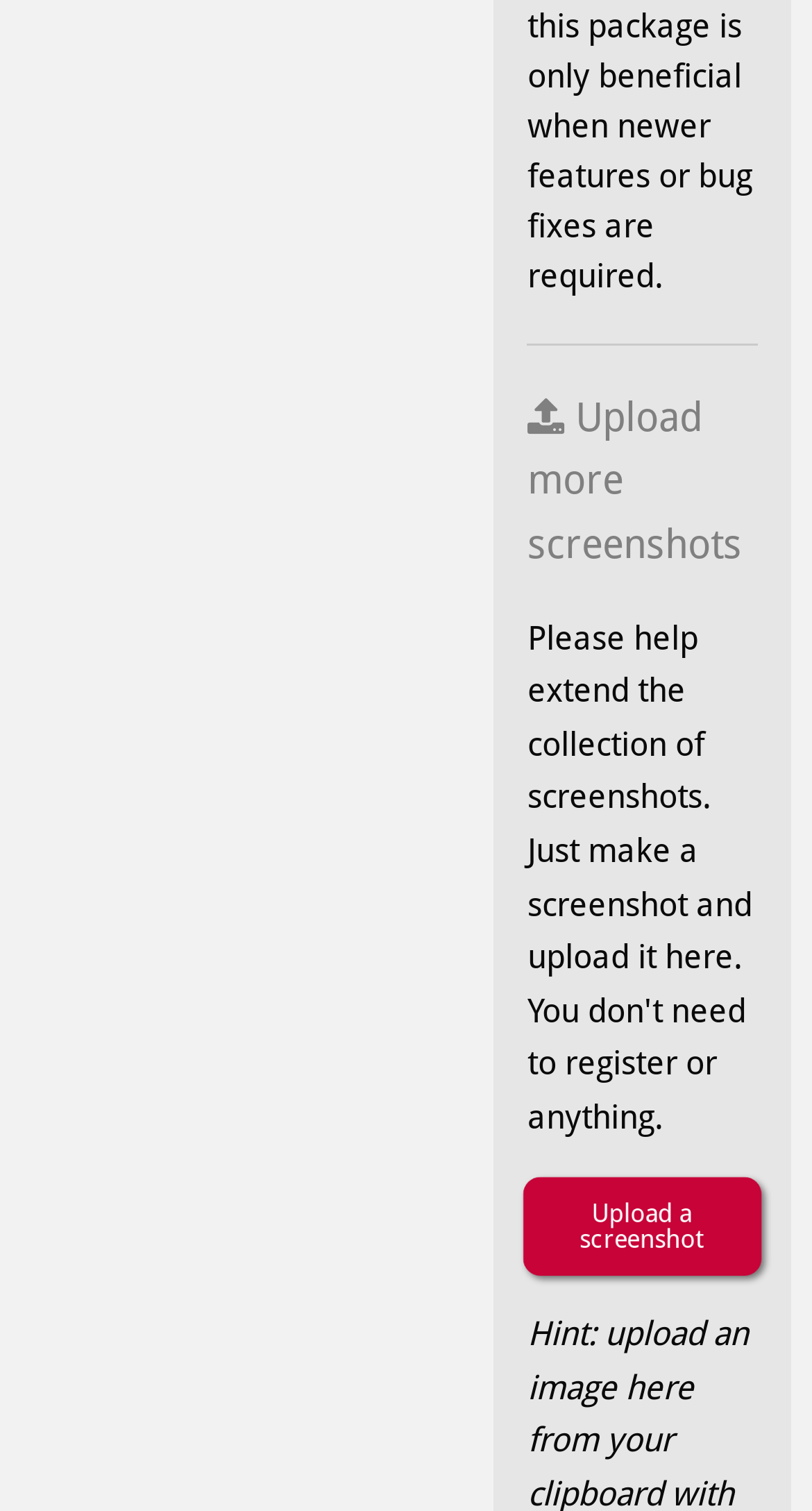Find the coordinates for the bounding box of the element with this description: "Upload a screenshot".

[0.644, 0.778, 0.939, 0.845]